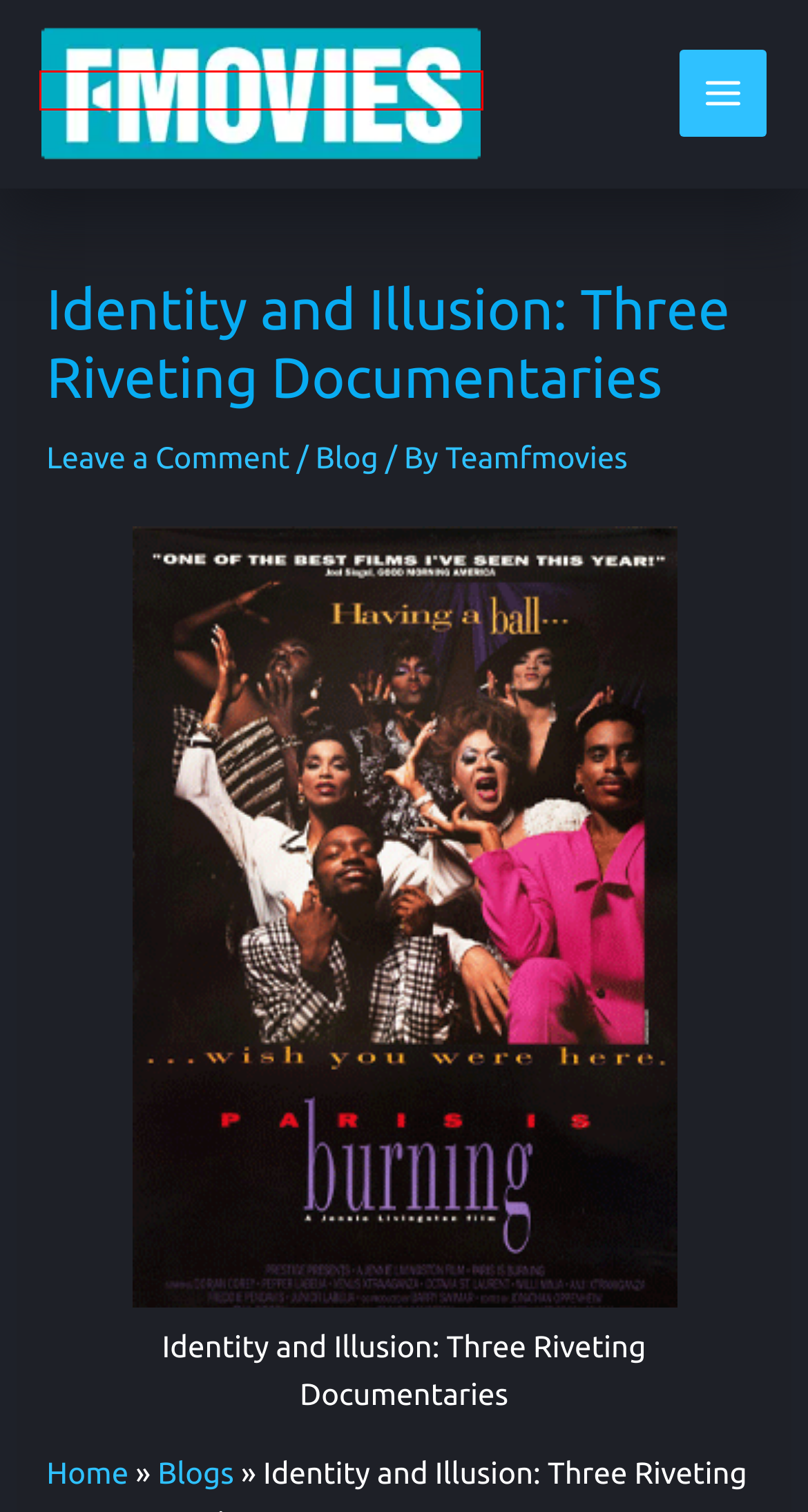You have a screenshot of a webpage with a red rectangle bounding box. Identify the best webpage description that corresponds to the new webpage after clicking the element within the red bounding box. Here are the candidates:
A. Fmovies | Watch Movies,TV Shows, Web Shows
B. Best Christmas Movies | 5 Top Christmas Movies of All Time
C. Best Scary And Weird Movies To Watch Now
D. Best Documentaries Of All Time
E. Films About Strong Women | 5 Movies About Strong Women
F. Fmovies Best Movies And TV Shows Blogs Archives
G. Teamfmovies, Author at fmovies3
H. Fmovies Blogs For Flim Fans To Follow

A